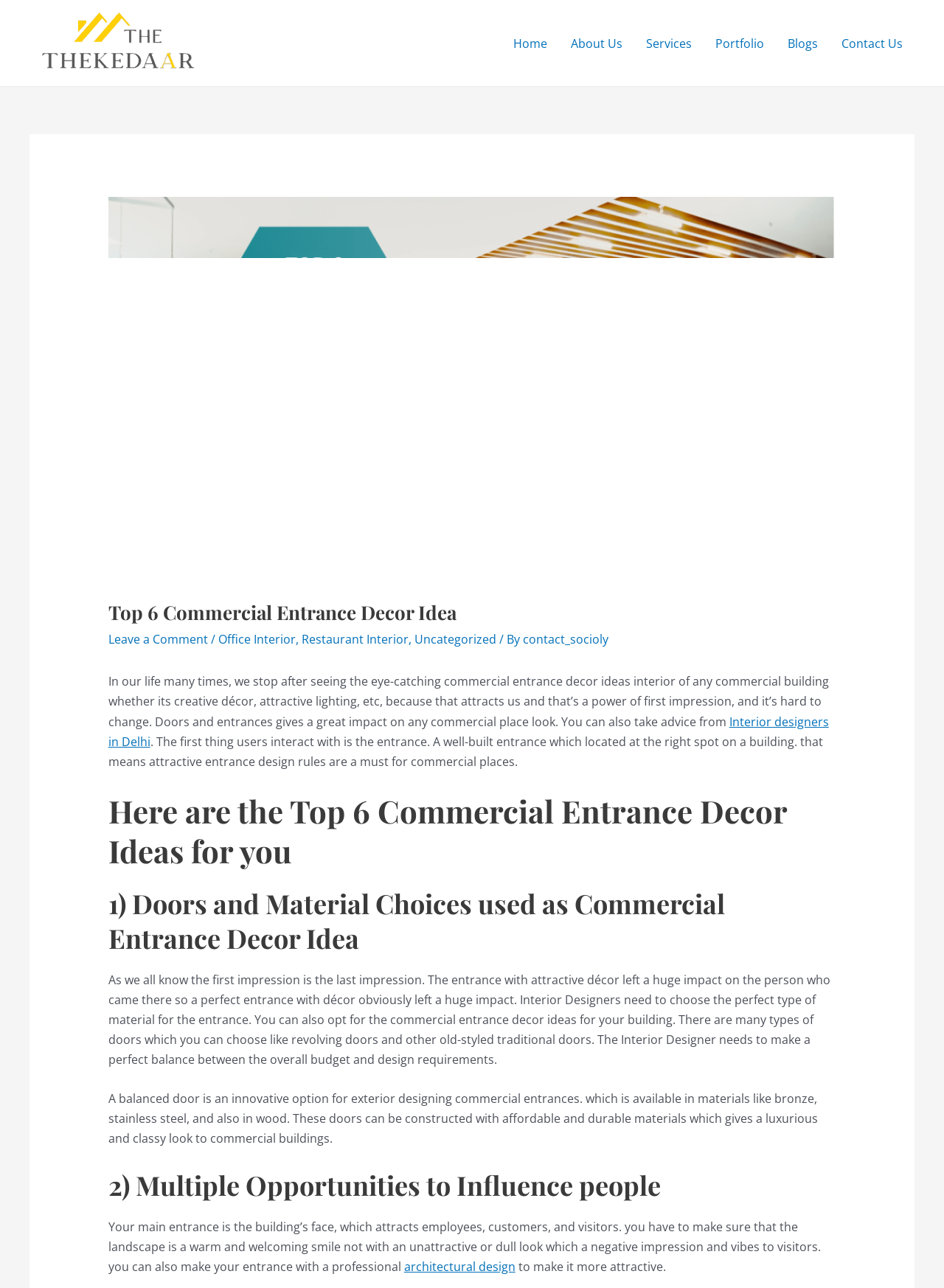Calculate the bounding box coordinates of the UI element given the description: "Restaurant Interior".

[0.319, 0.49, 0.433, 0.503]